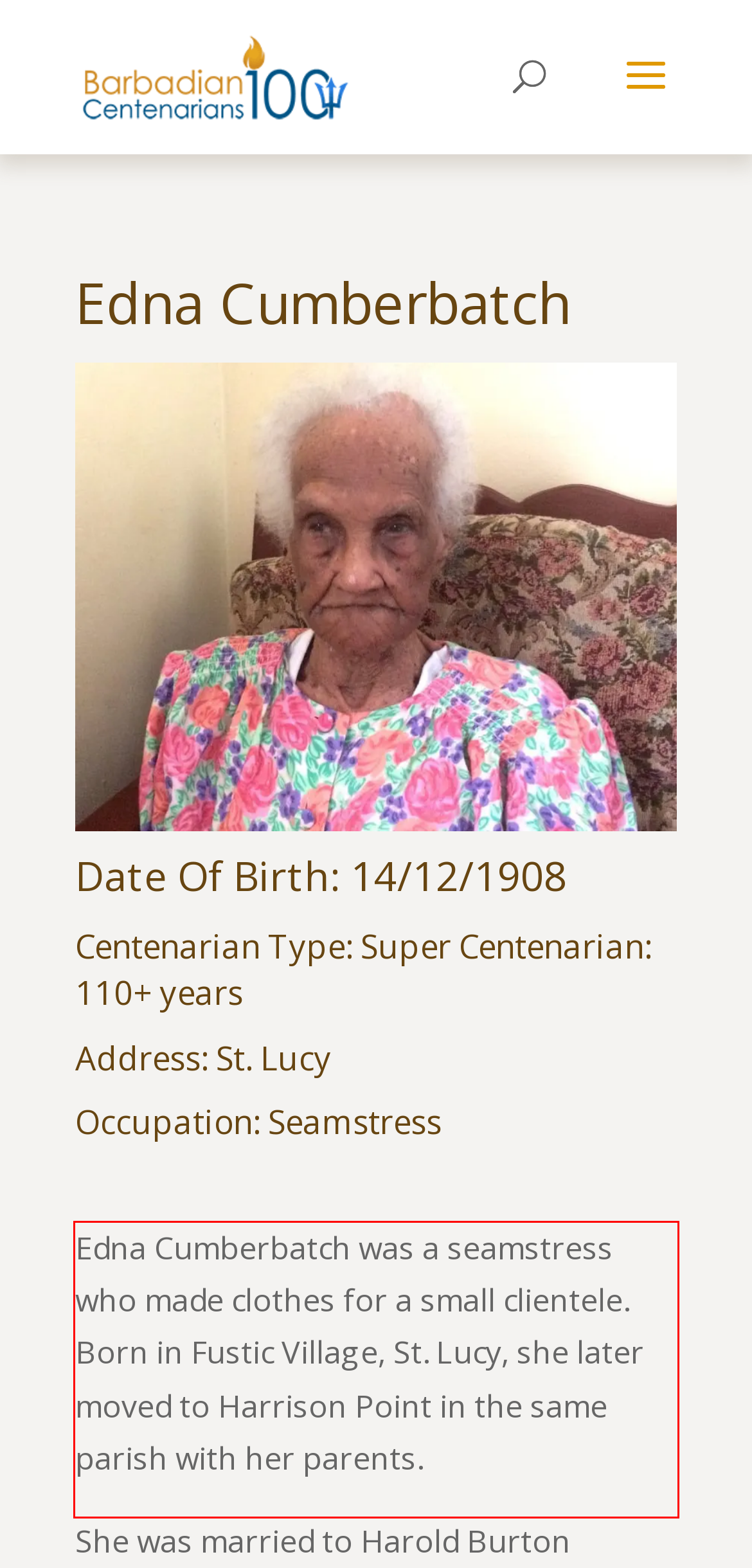Analyze the screenshot of the webpage that features a red bounding box and recognize the text content enclosed within this red bounding box.

Edna Cumberbatch was a seamstress who made clothes for a small clientele. Born in Fustic Village, St. Lucy, she later moved to Harrison Point in the same parish with her parents.